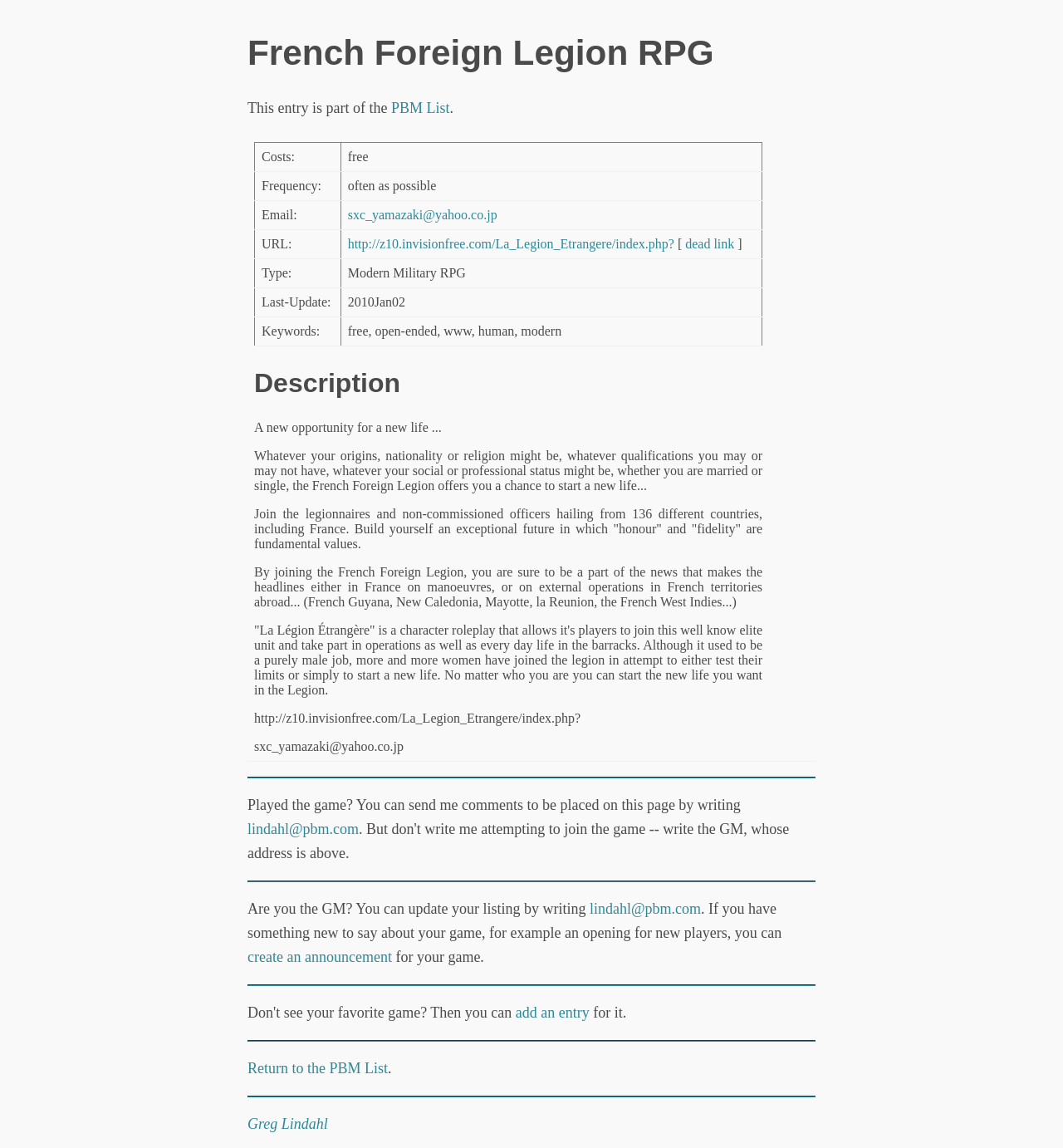Determine the bounding box coordinates of the clickable element to achieve the following action: 'Create an announcement for your game'. Provide the coordinates as four float values between 0 and 1, formatted as [left, top, right, bottom].

[0.233, 0.826, 0.369, 0.841]